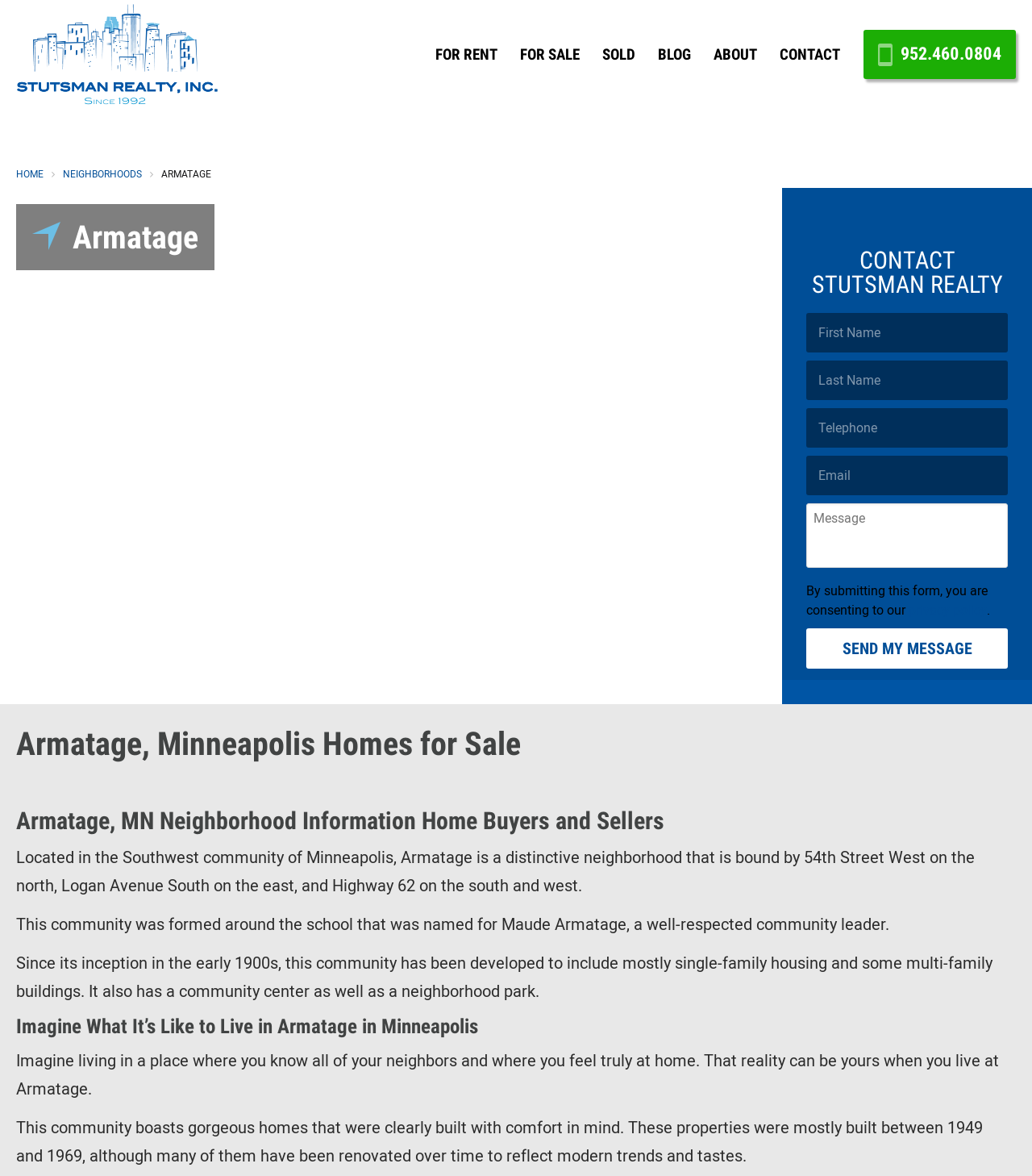Look at the image and write a detailed answer to the question: 
What is the name of the neighborhood being described?

The name of the neighborhood can be found in the heading that says 'Armatage, Minneapolis Homes for Sale' and also in the static text that says 'Located in the Southwest community of Minneapolis, Armatage is a distinctive neighborhood...'.